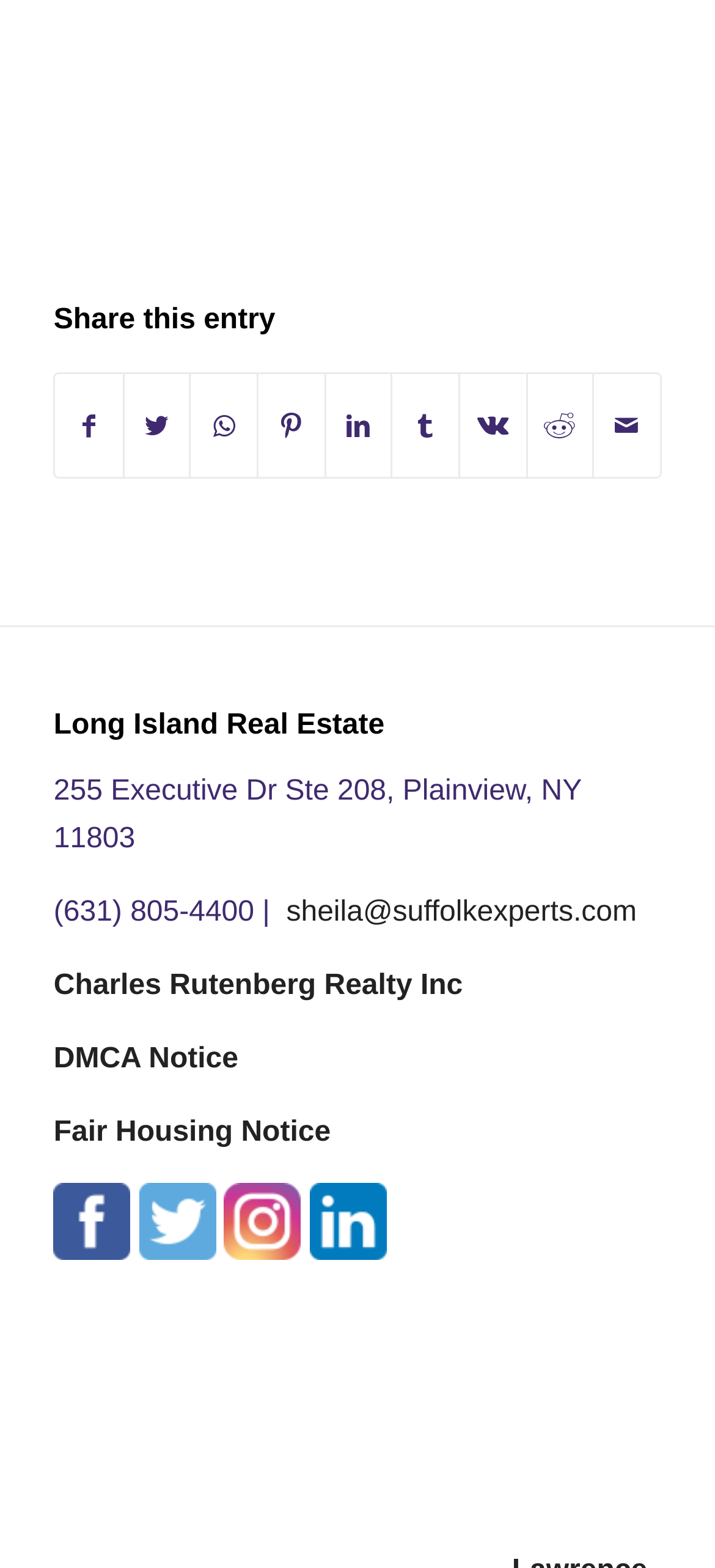How many social media platforms can you share this entry on?
Look at the image and answer with only one word or phrase.

9